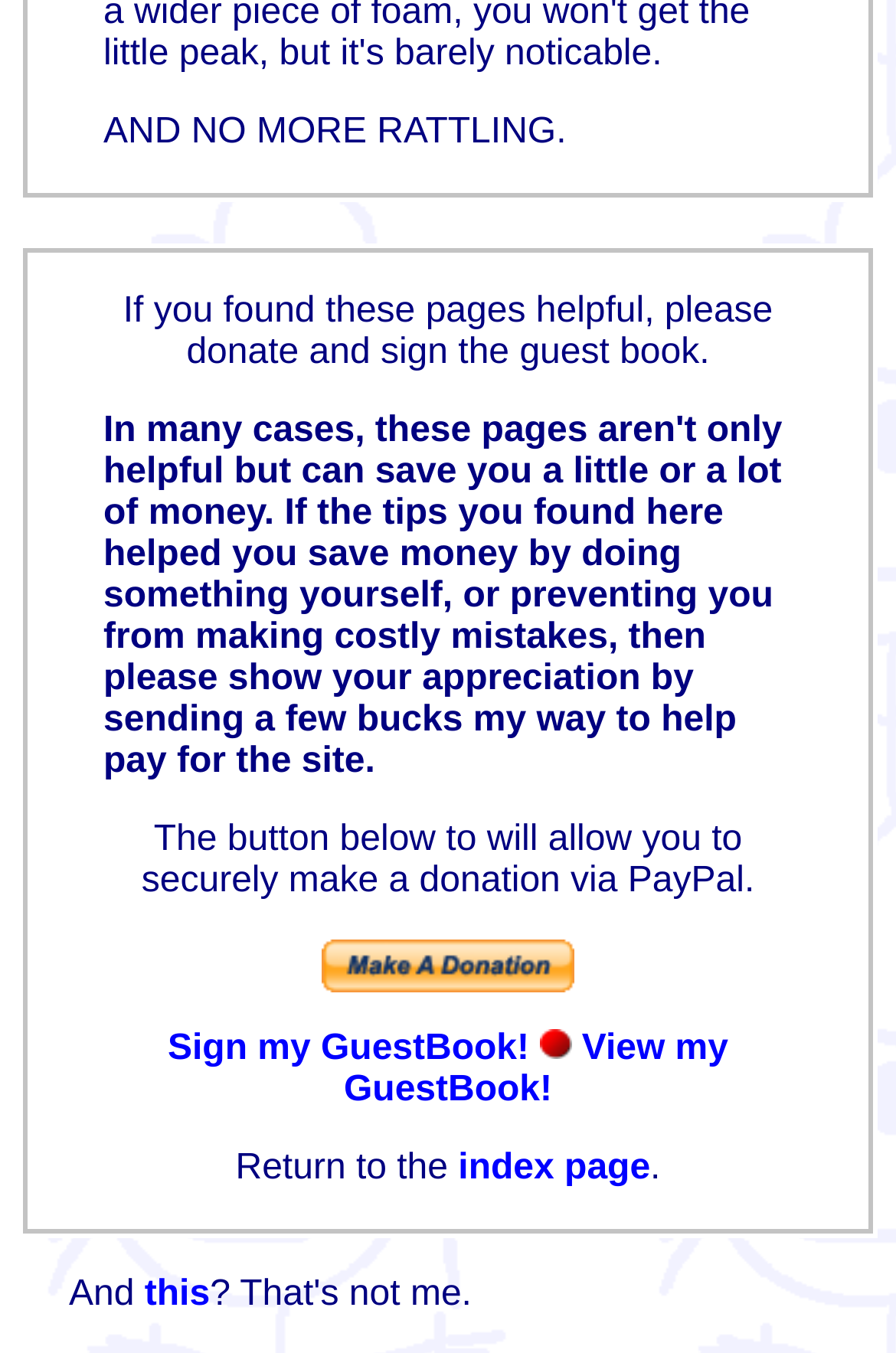What is the secure payment method mentioned?
Examine the image closely and answer the question with as much detail as possible.

The text in the layout table cell mentions that the button allows users to securely make a donation via PayPal, which implies that PayPal is the secure payment method being referred to.